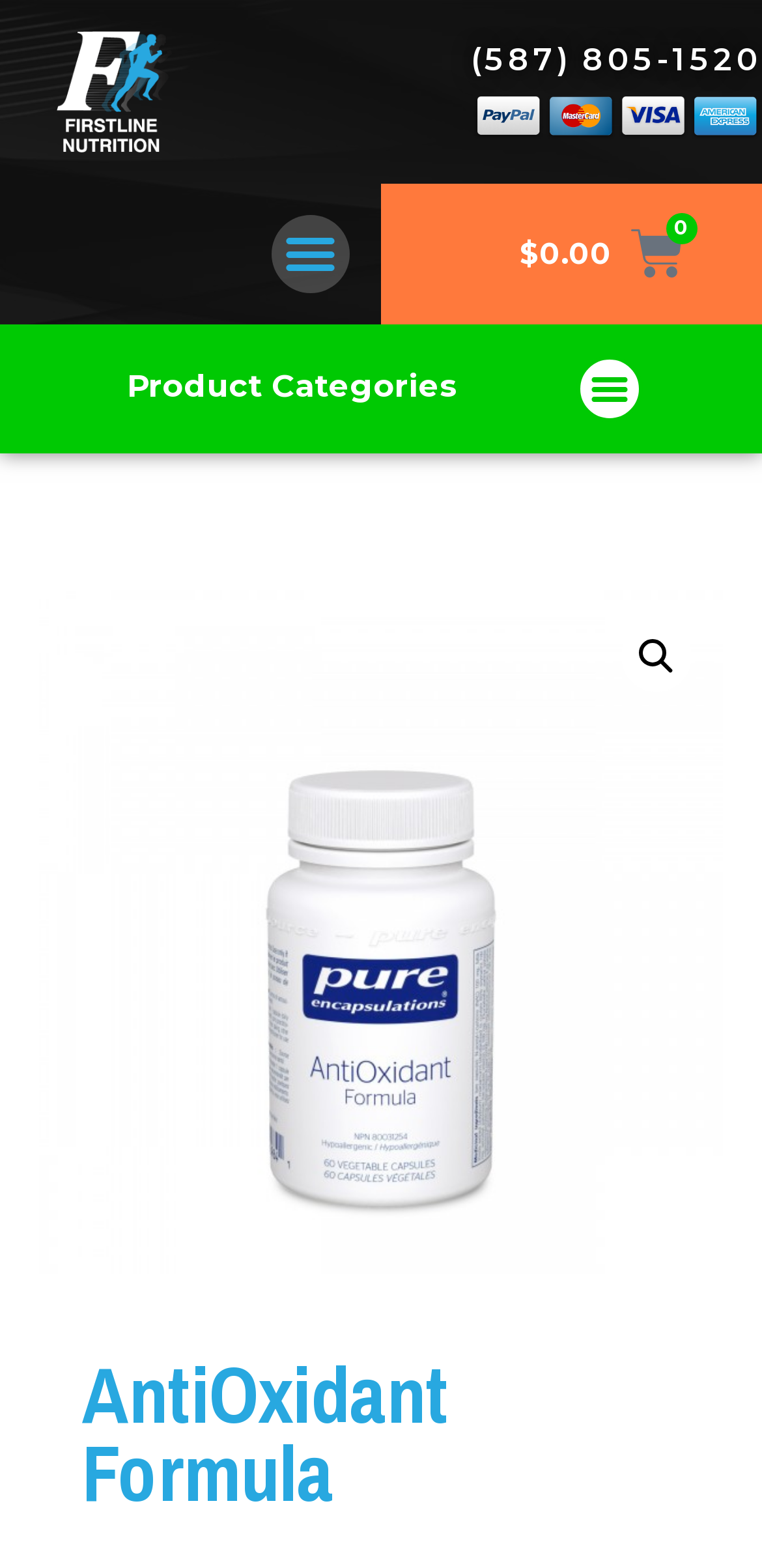Please provide a comprehensive response to the question based on the details in the image: What is the category of the product?

The category of the product can be found in the static text element with the text 'Product Categories' which is located at the top left corner of the webpage.